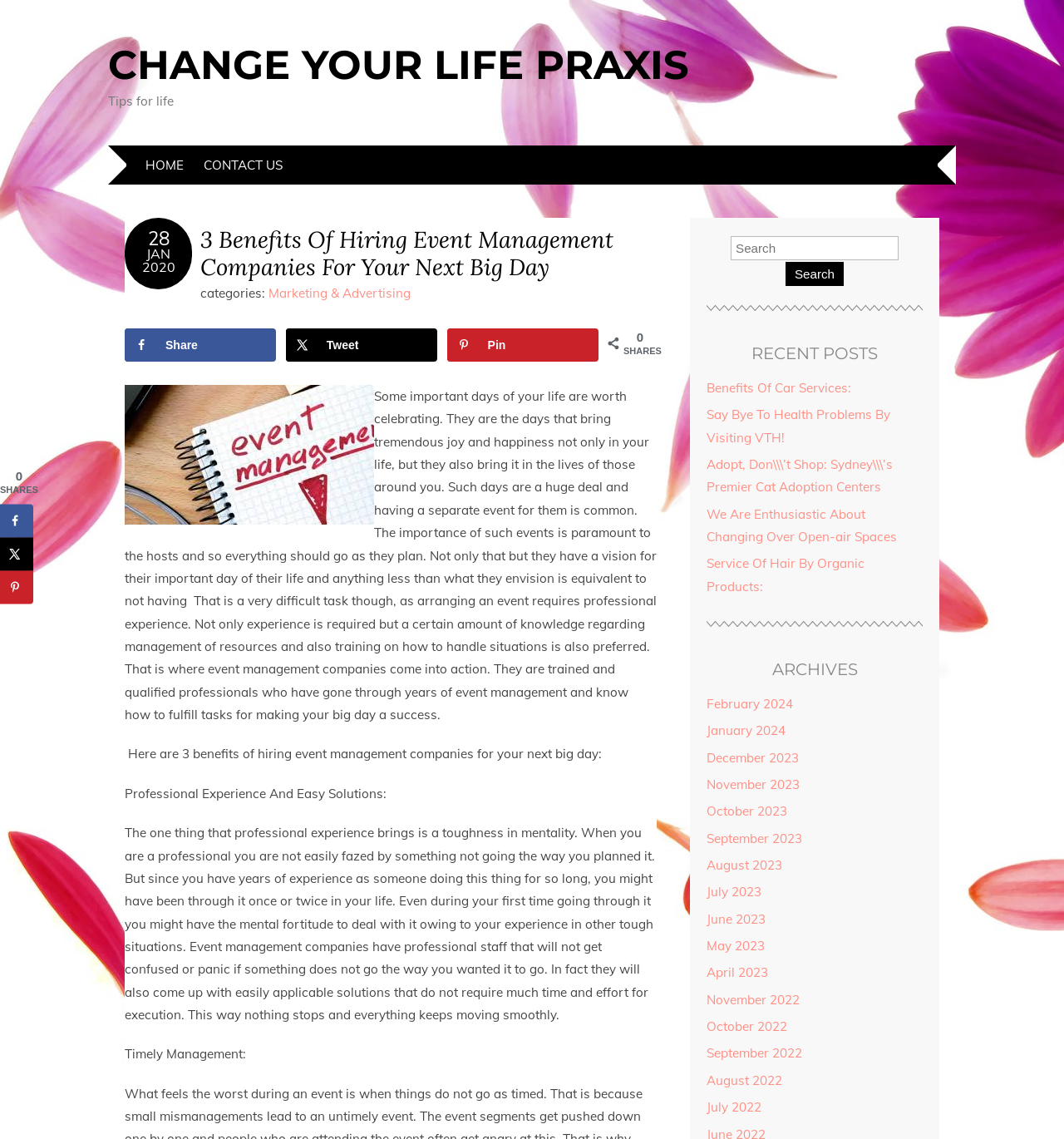Determine the bounding box coordinates of the region that needs to be clicked to achieve the task: "Share on Facebook".

[0.117, 0.288, 0.26, 0.317]